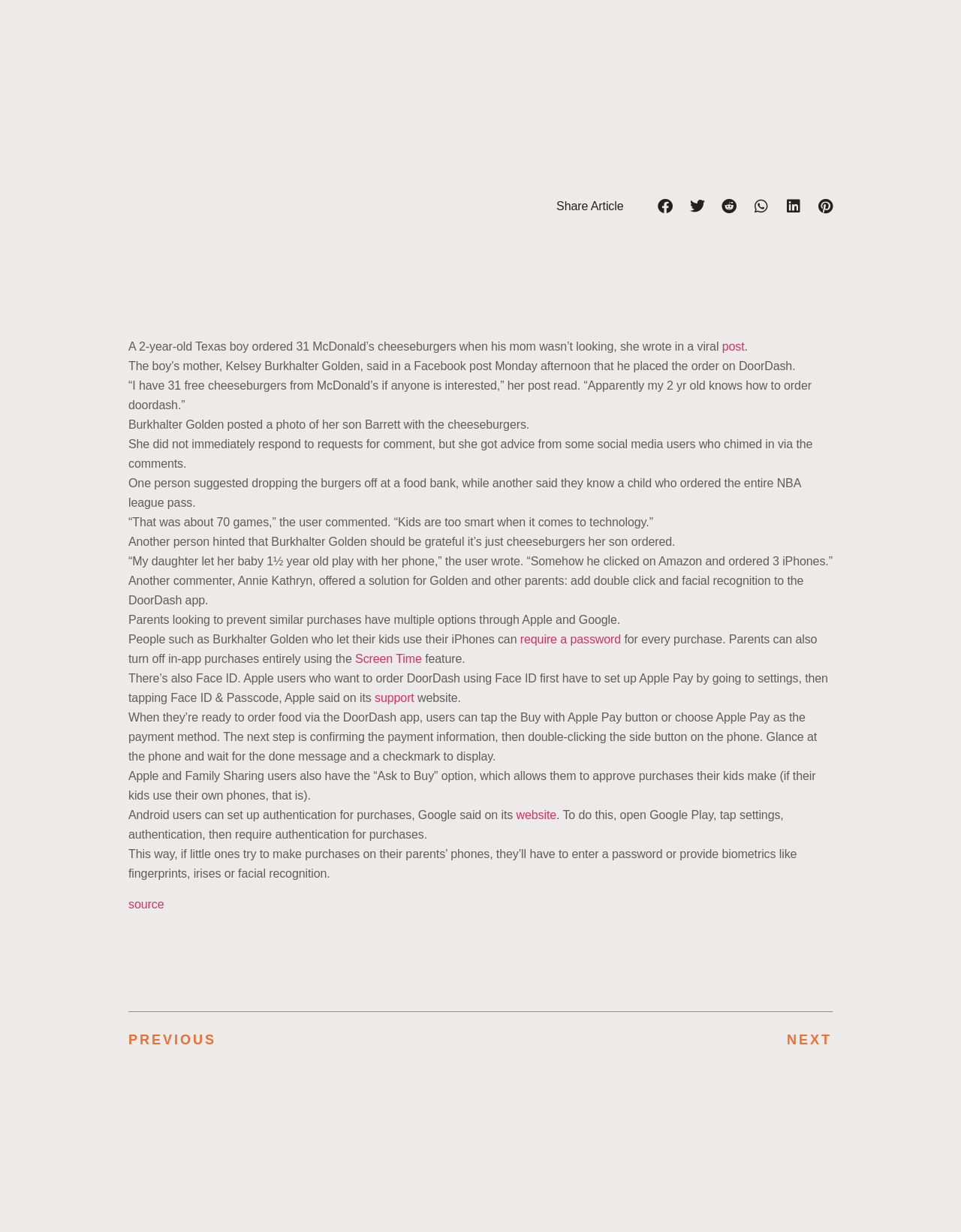What did the 2-year-old boy order on DoorDash?
Based on the image, respond with a single word or phrase.

31 McDonald's cheeseburgers